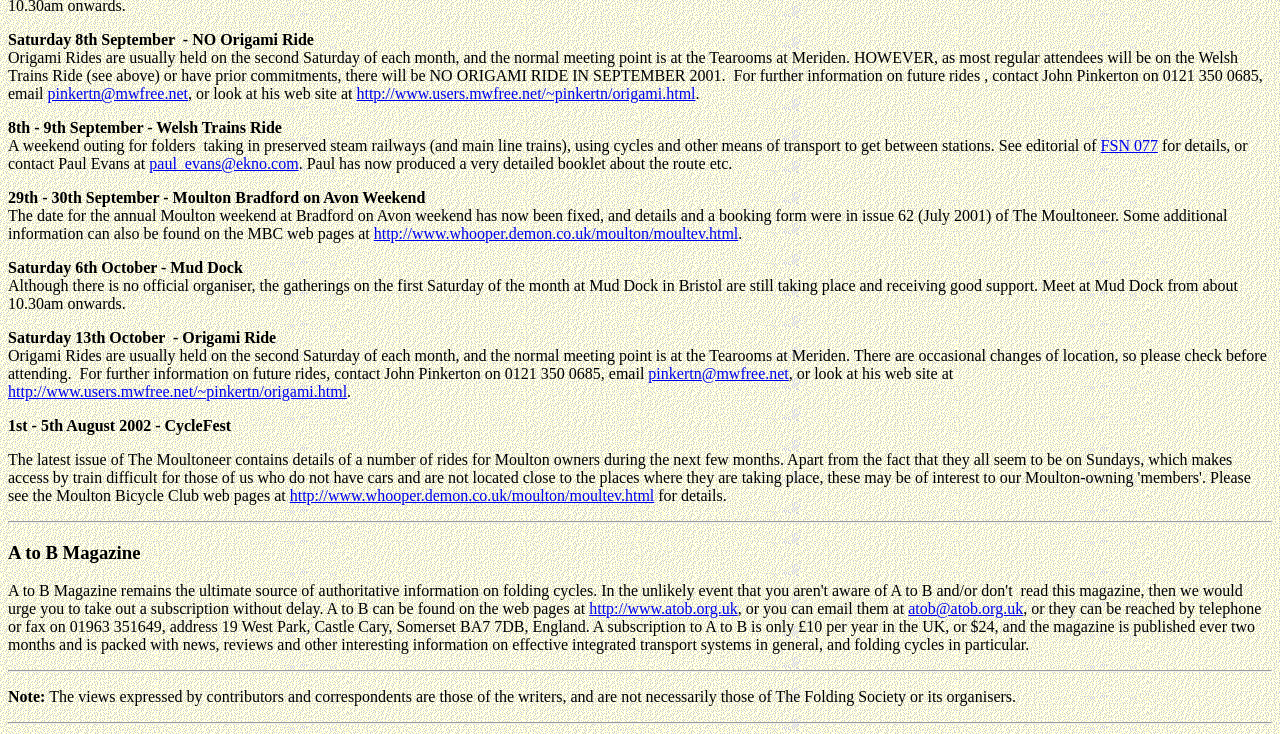Given the content of the image, can you provide a detailed answer to the question?
What is the contact email of John Pinkerton?

The contact email of John Pinkerton can be found in the section about Origami Rides, where it is mentioned that for further information on future rides, one can contact John Pinkerton on 0121 350 0685 or email him at pinkertn@mwfree.net.